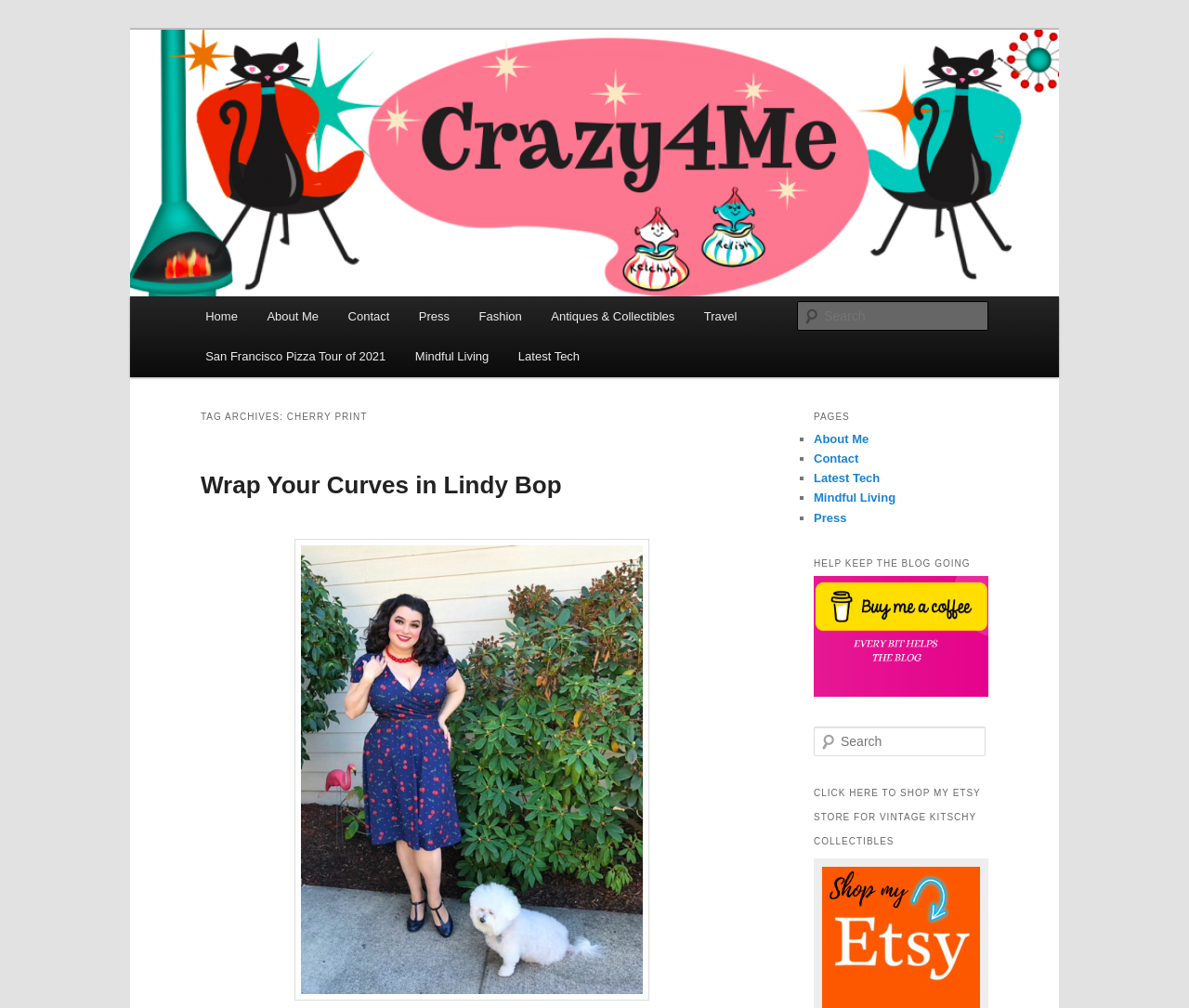What is the purpose of the search bar?
Please provide a detailed and comprehensive answer to the question.

The search bar is located at the top of the webpage and has a placeholder text 'Search', which suggests that its purpose is to allow users to search for specific content within the blog.